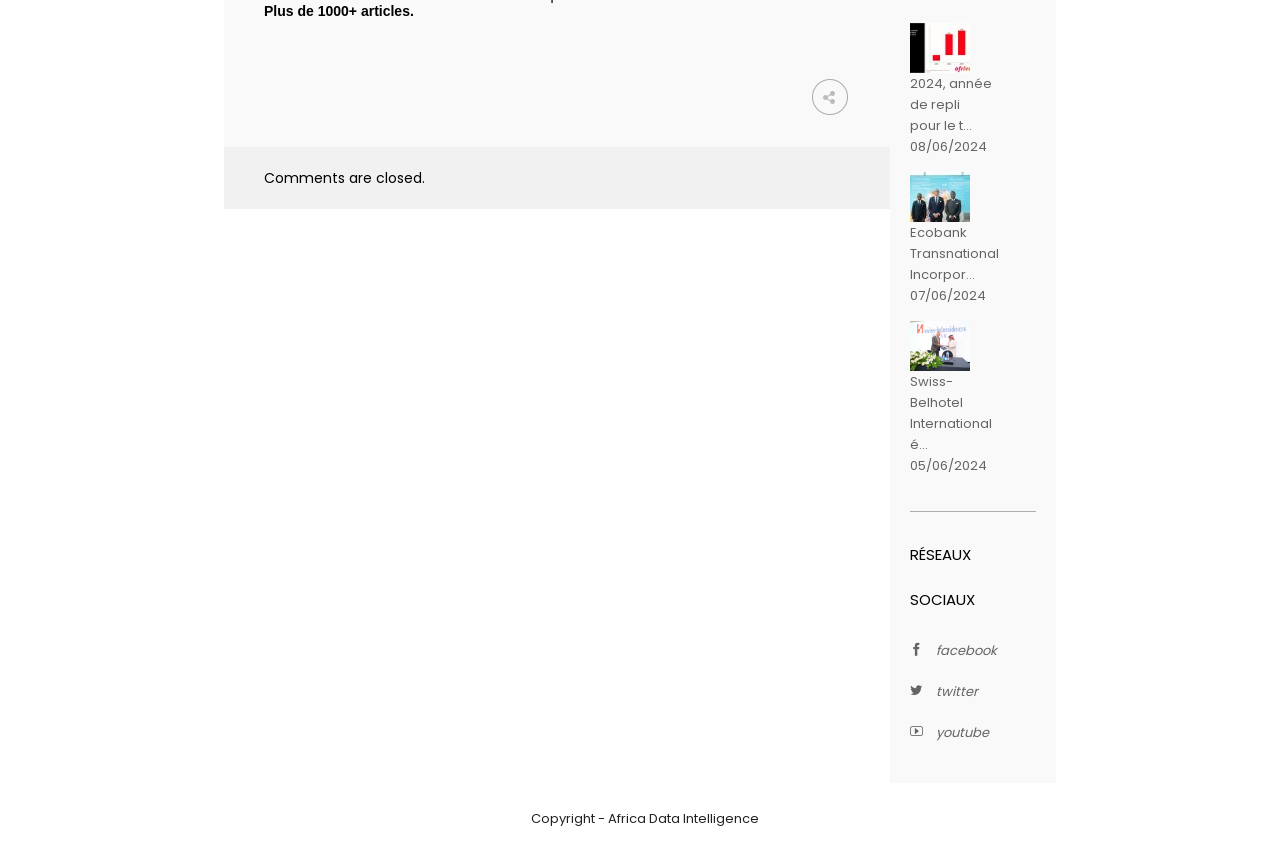Determine the bounding box coordinates of the clickable area required to perform the following instruction: "Visit Ecobank Transnational Incorporation news". The coordinates should be represented as four float numbers between 0 and 1: [left, top, right, bottom].

[0.711, 0.261, 0.78, 0.357]